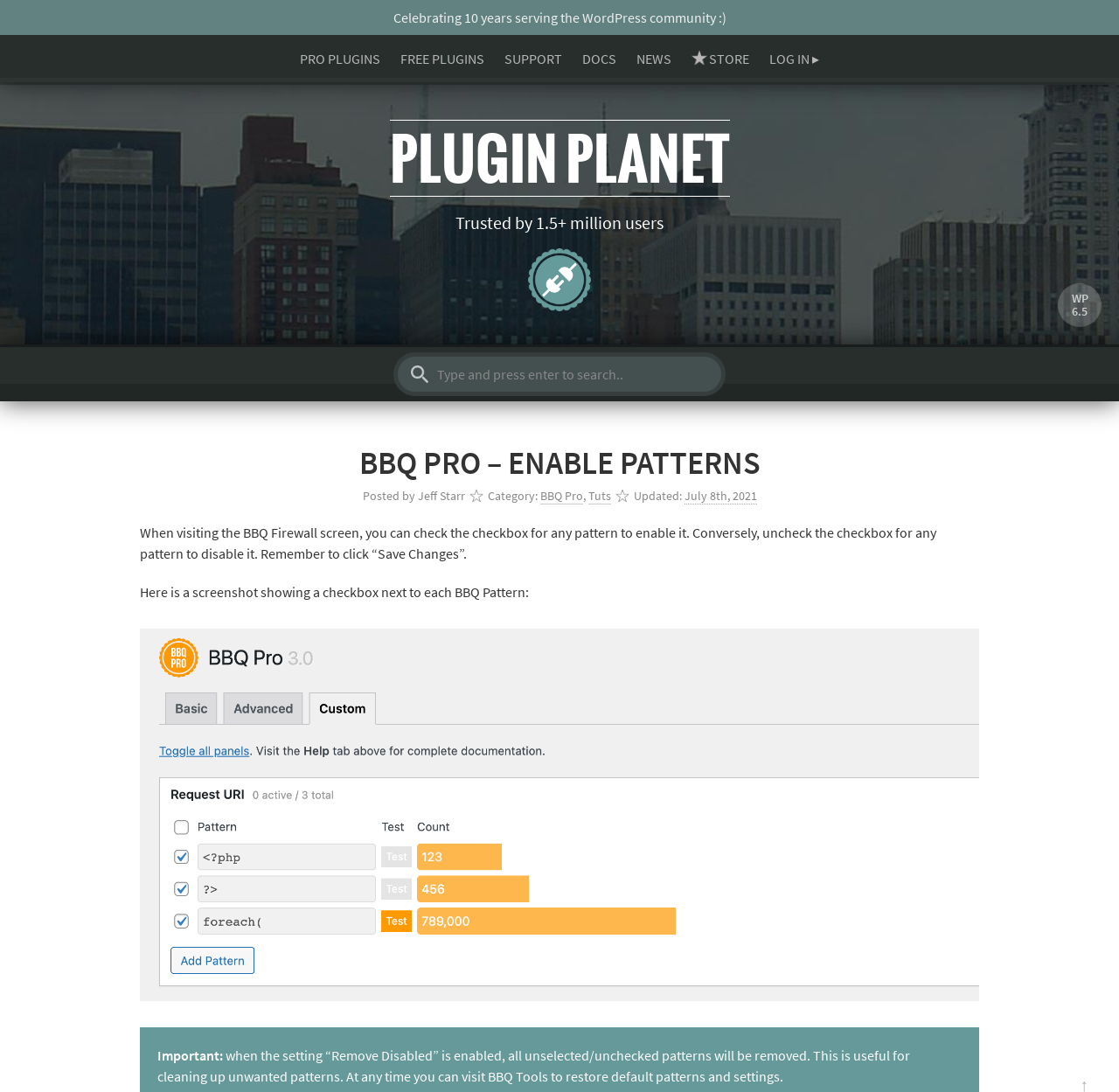Can you identify the bounding box coordinates of the clickable region needed to carry out this instruction: 'Log in'? The coordinates should be four float numbers within the range of 0 to 1, stated as [left, top, right, bottom].

[0.688, 0.046, 0.732, 0.062]